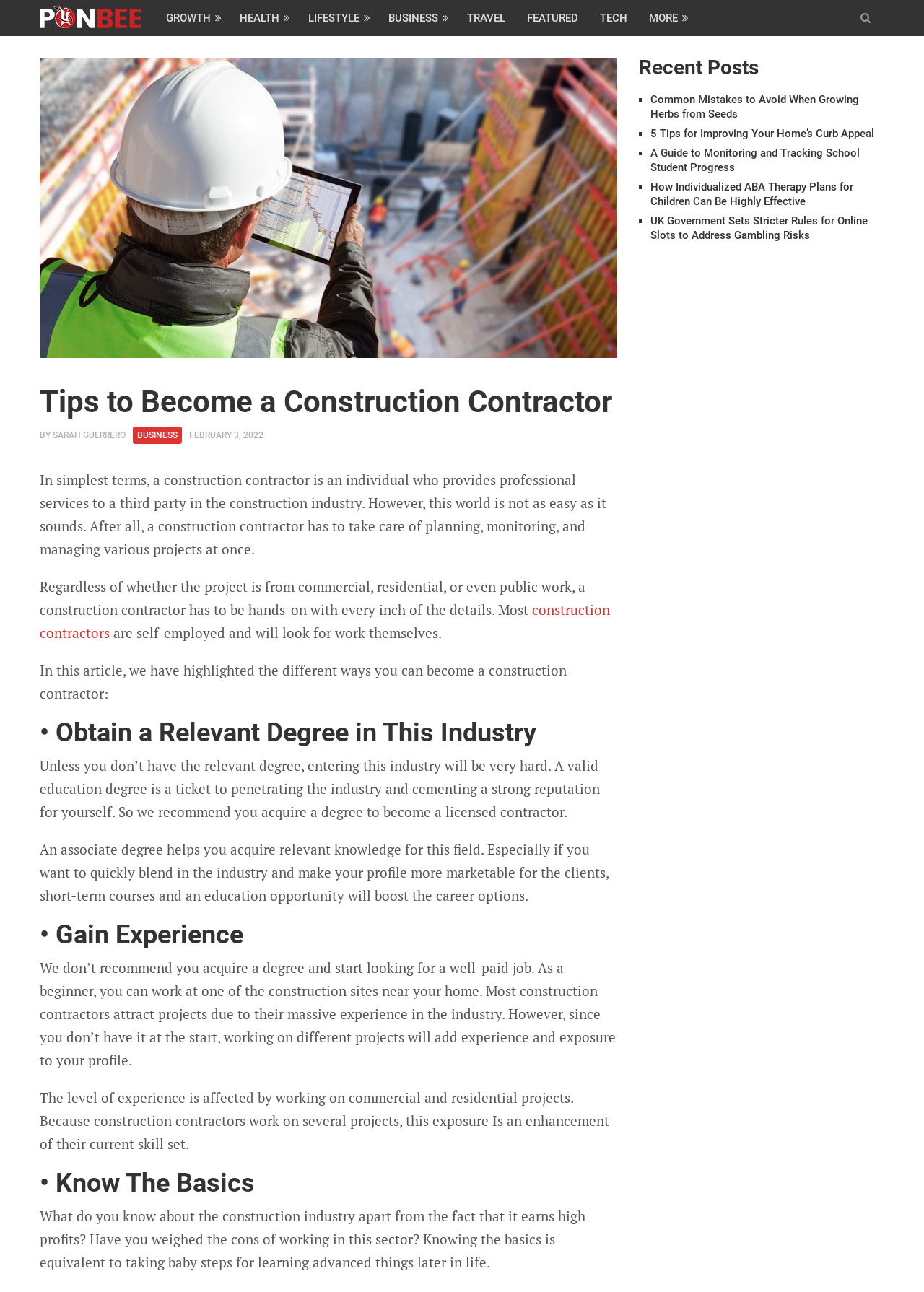Based on the provided description, "aria-label="Advertisement" name="aswift_2" title="Advertisement"", find the bounding box of the corresponding UI element in the screenshot.

[0.691, 0.216, 0.957, 0.372]